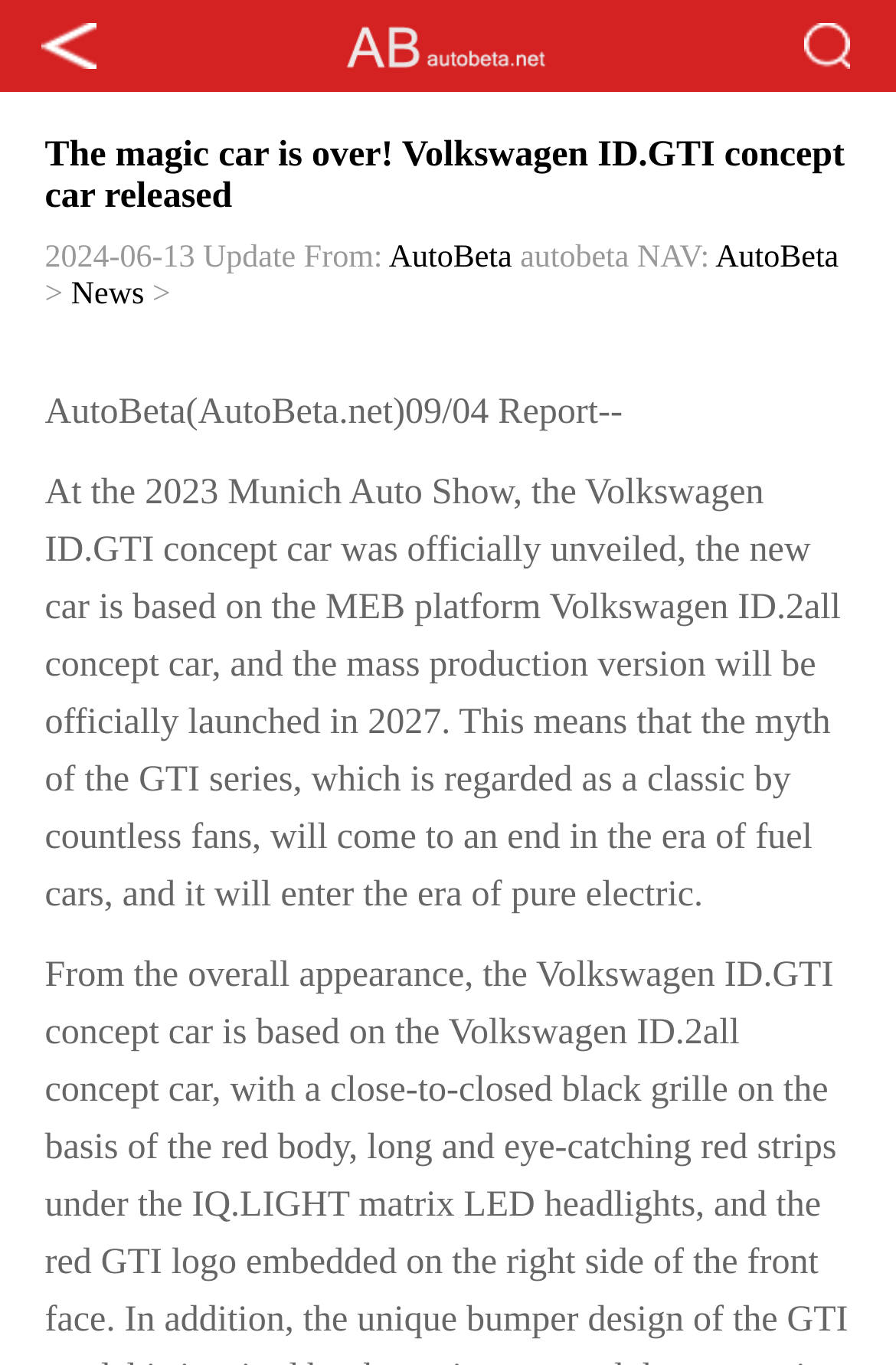What is the name of the website?
Answer the question with just one word or phrase using the image.

AutoBeta